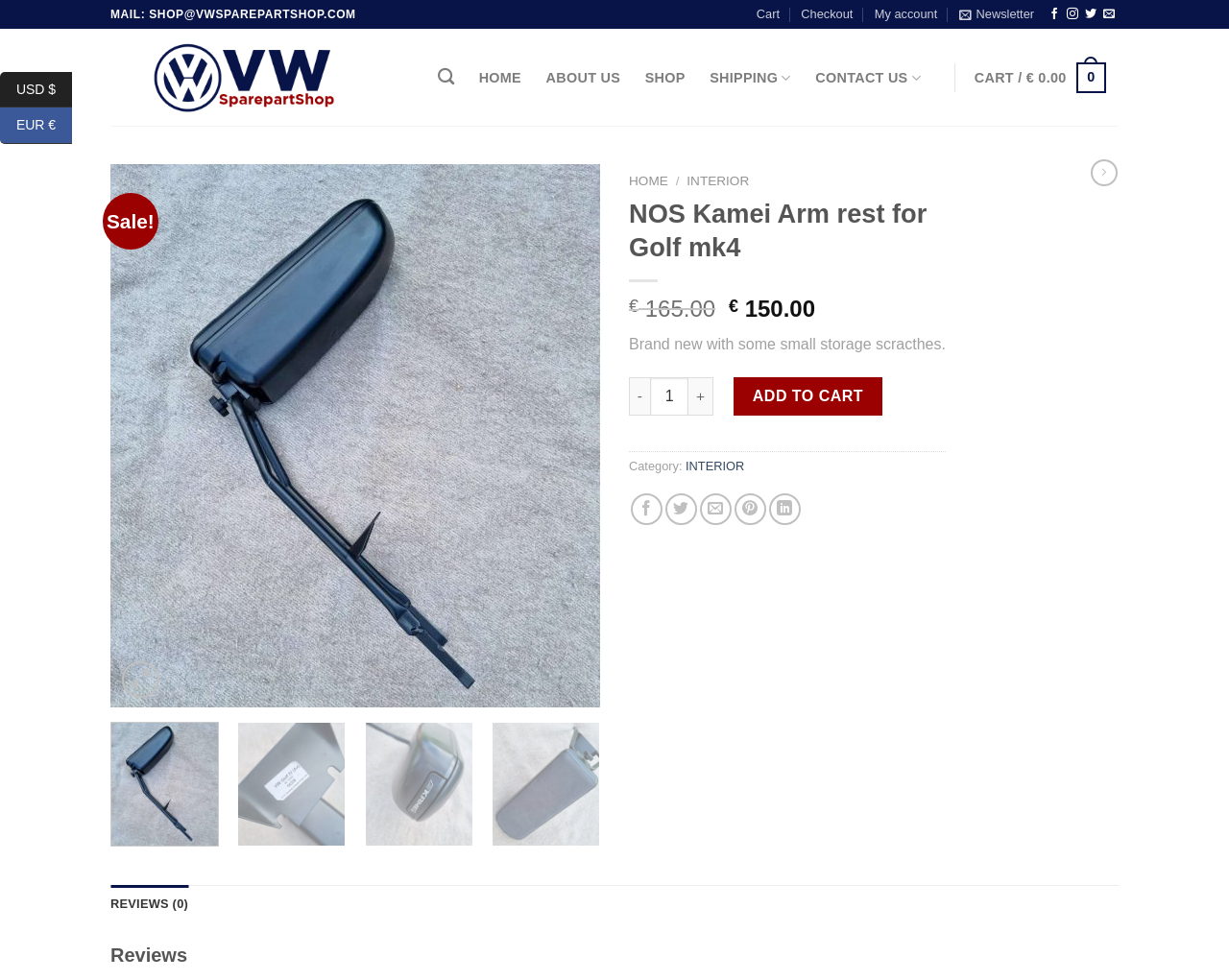What is the category of the NOS Kamei Arm rest?
Answer with a single word or phrase, using the screenshot for reference.

INTERIOR